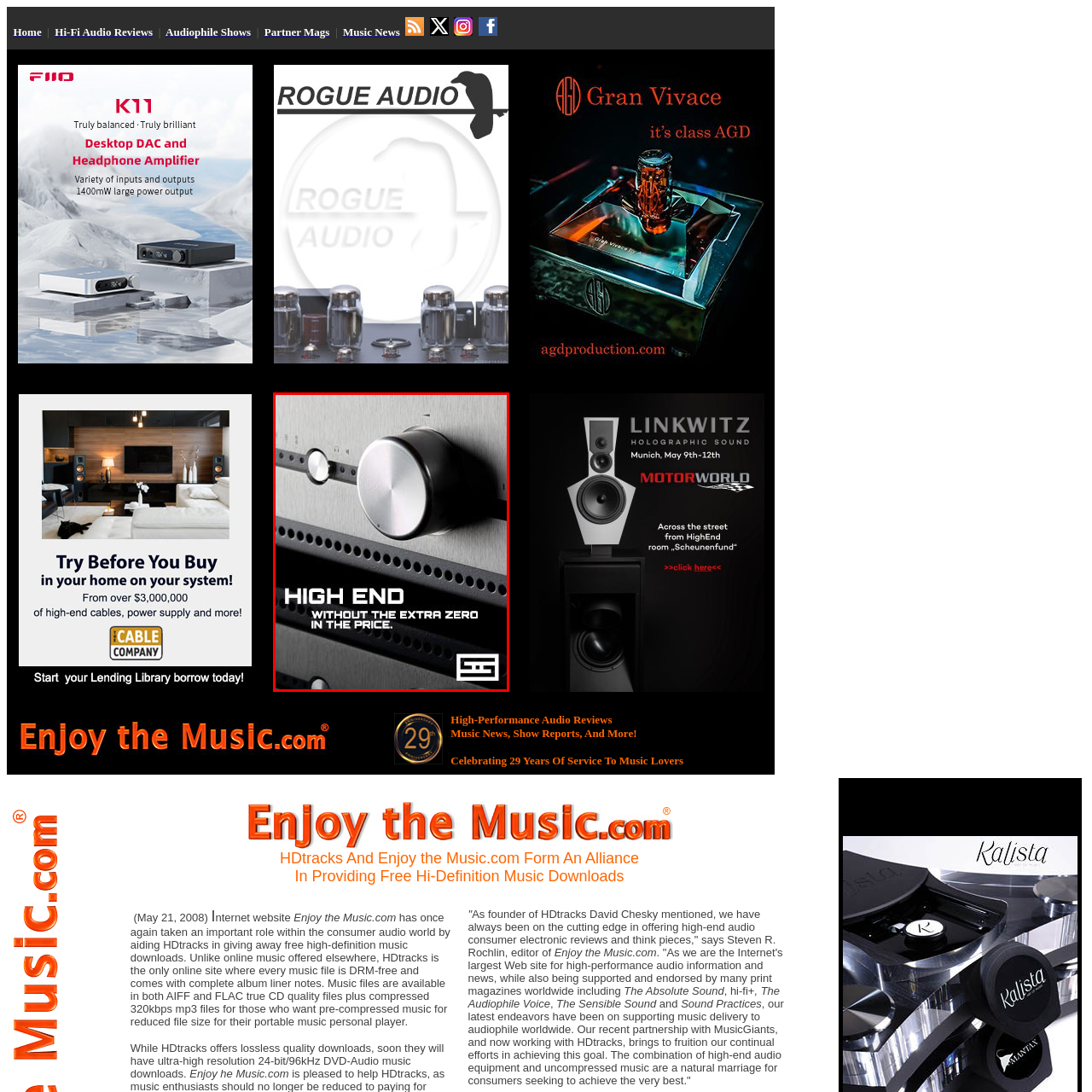Refer to the image contained within the red box, What is the background of the image?
 Provide your response as a single word or phrase.

Brushed metal